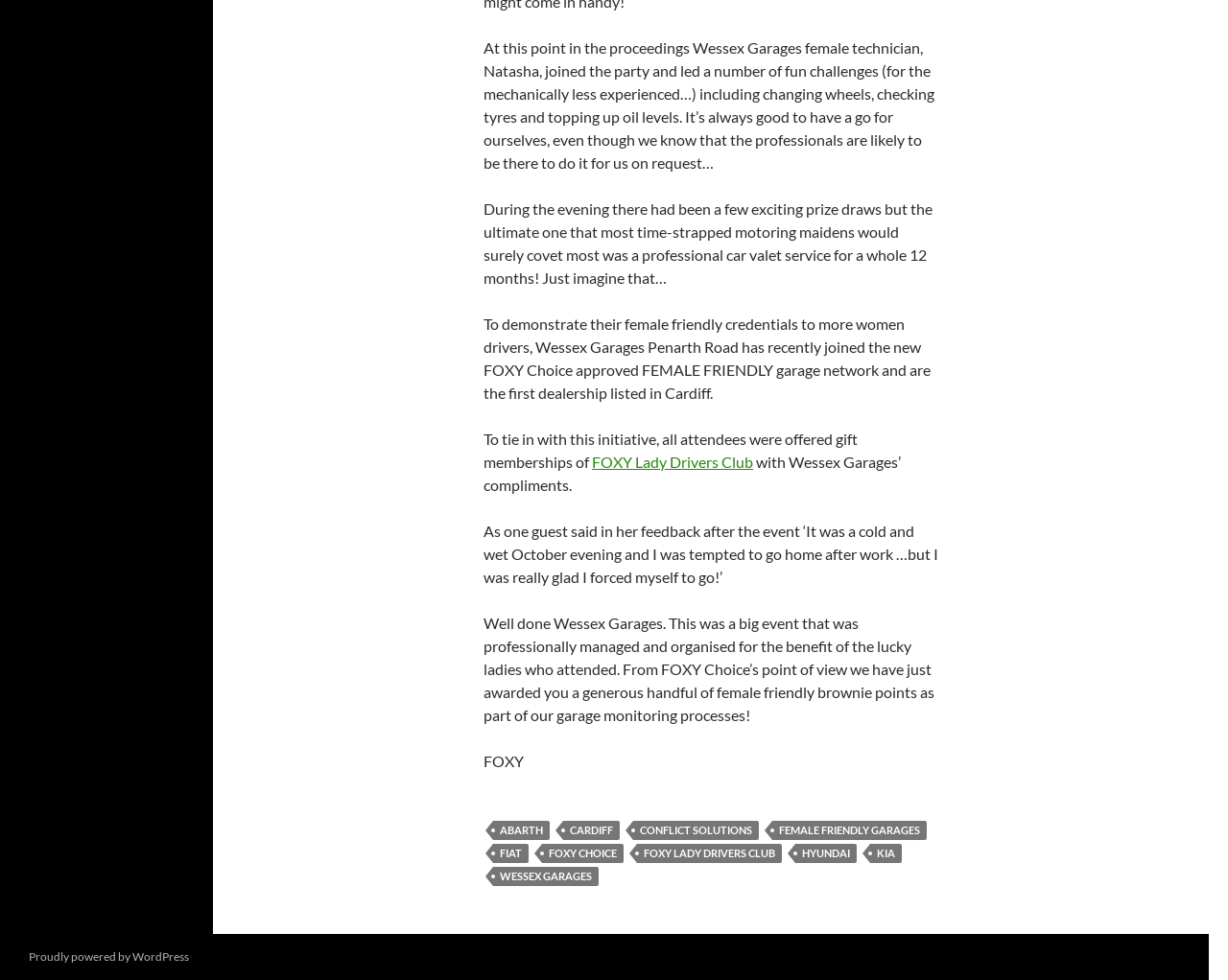What is the name of the garage that joined the FOXY Choice approved FEMALE FRIENDLY garage network?
Can you provide an in-depth and detailed response to the question?

From the text, it is mentioned that 'Wessex Garages Penarth Road has recently joined the new FOXY Choice approved FEMALE FRIENDLY garage network and are the first dealership listed in Cardiff.' This indicates that Wessex Garages is the name of the garage that joined the network.